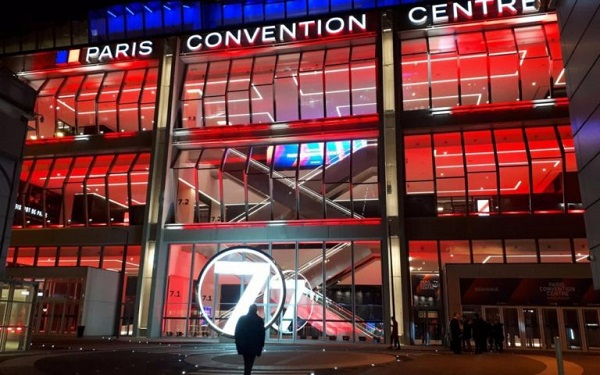Please provide a one-word or short phrase answer to the question:
What is the purpose of the Paris Convention Centre?

to host major international conferences